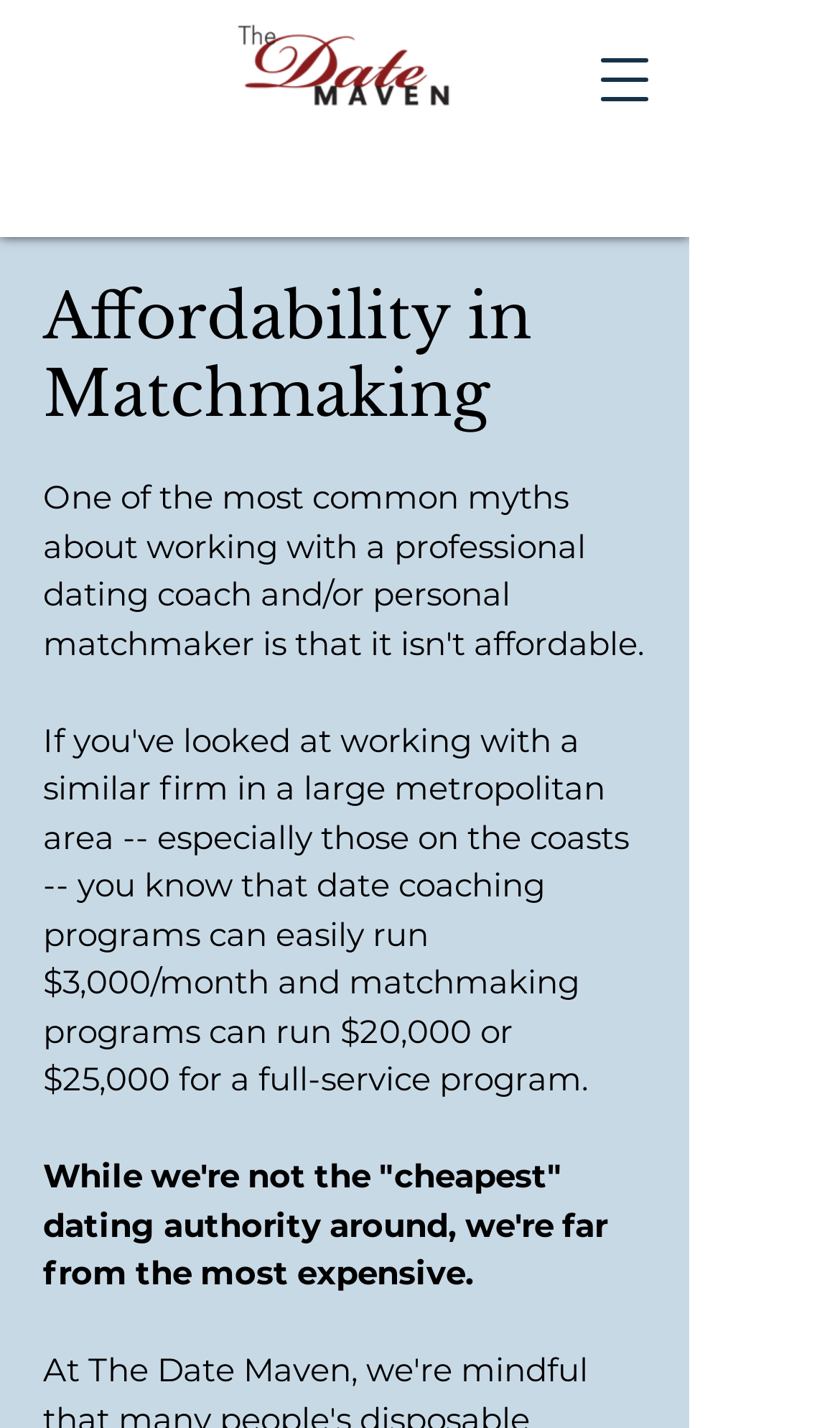Given the description: "aria-label="Open navigation menu"", determine the bounding box coordinates of the UI element. The coordinates should be formatted as four float numbers between 0 and 1, [left, top, right, bottom].

[0.692, 0.026, 0.795, 0.086]